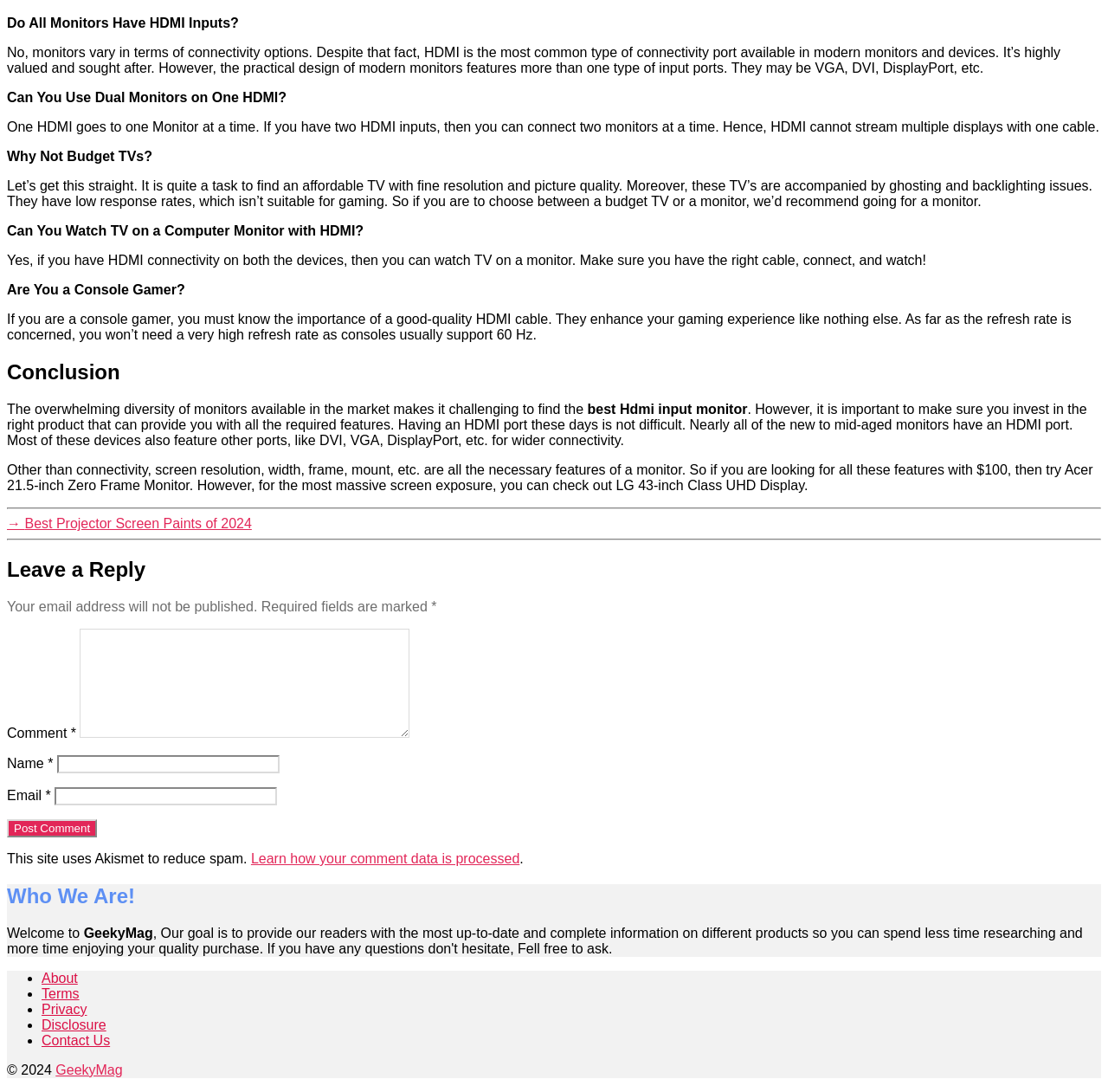Use the details in the image to answer the question thoroughly: 
What is the name of the website?

The name of the website is mentioned in the 'Who We Are!' section, which is located at the bottom of the webpage. It says 'Welcome to GeekyMag'.